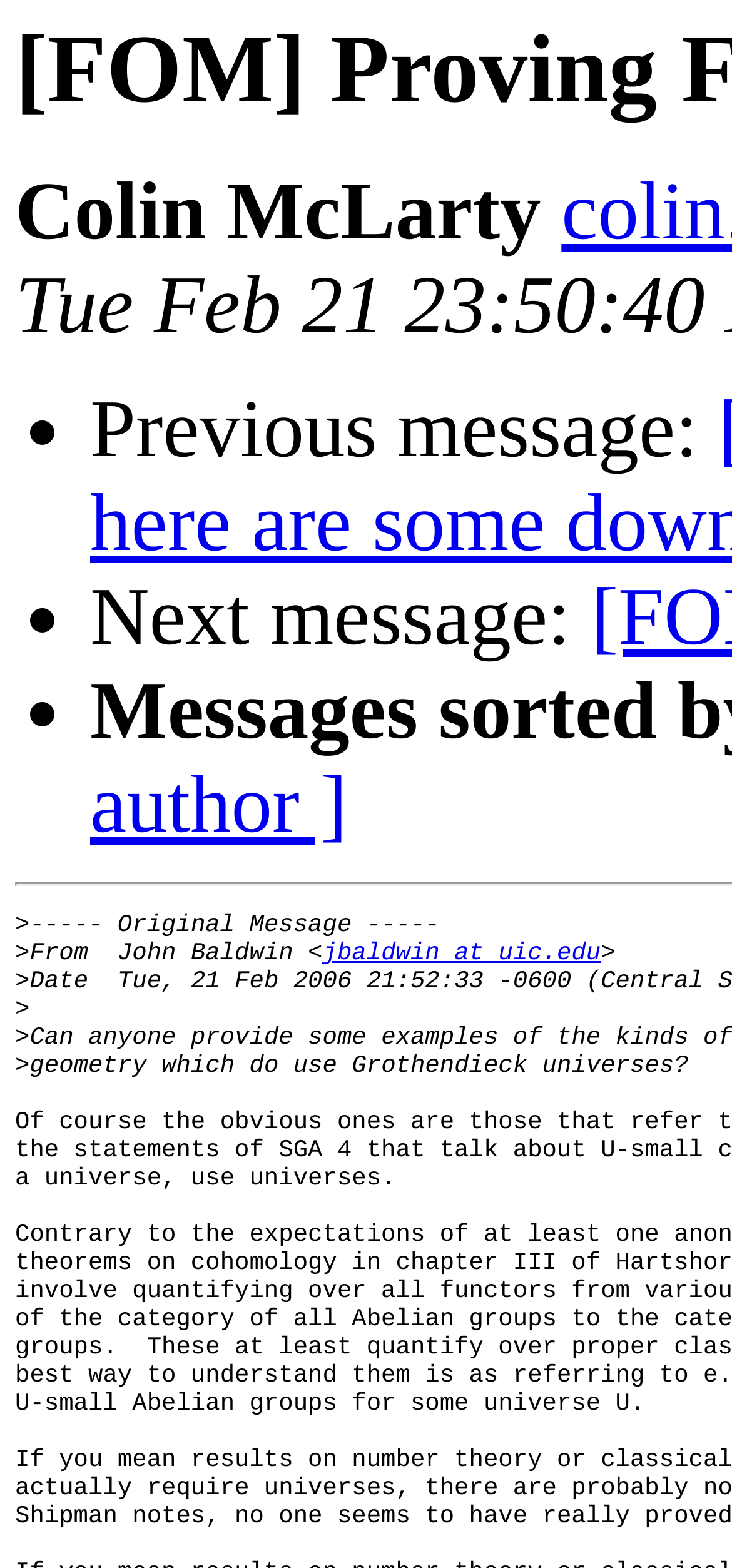Answer the question using only one word or a concise phrase: What is the topic of the original message?

geometry